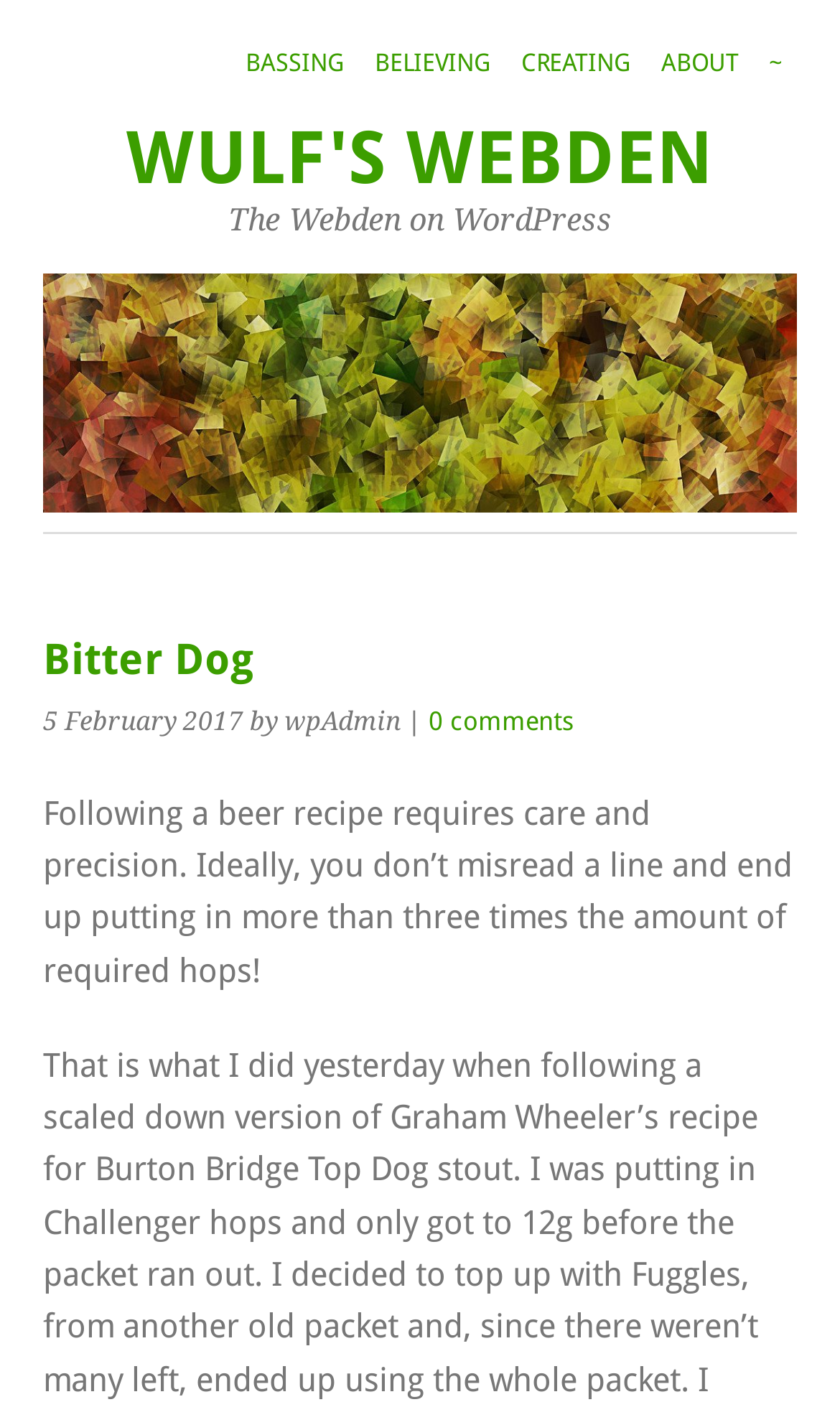Summarize the webpage comprehensively, mentioning all visible components.

The webpage is titled "Bitter Dog" and features a navigation menu at the top with five links: "BASSING", "BELIEVING", "CREATING", "ABOUT", and "~". Below the navigation menu, there is a group of elements that includes a heading "WULF'S WEBDEN" with a link to the same title, and another heading "The Webden on WordPress". 

On the left side of the page, there is a header section with a heading "Bitter Dog" and some metadata, including the date "5 February 2017" and the author "wpAdmin". Next to the metadata, there is a link to "0 comments". 

The main content of the page is a paragraph of text that discusses the importance of following a beer recipe carefully to avoid mistakes, such as adding too much hops. This paragraph is located below the header section and spans almost the entire width of the page.